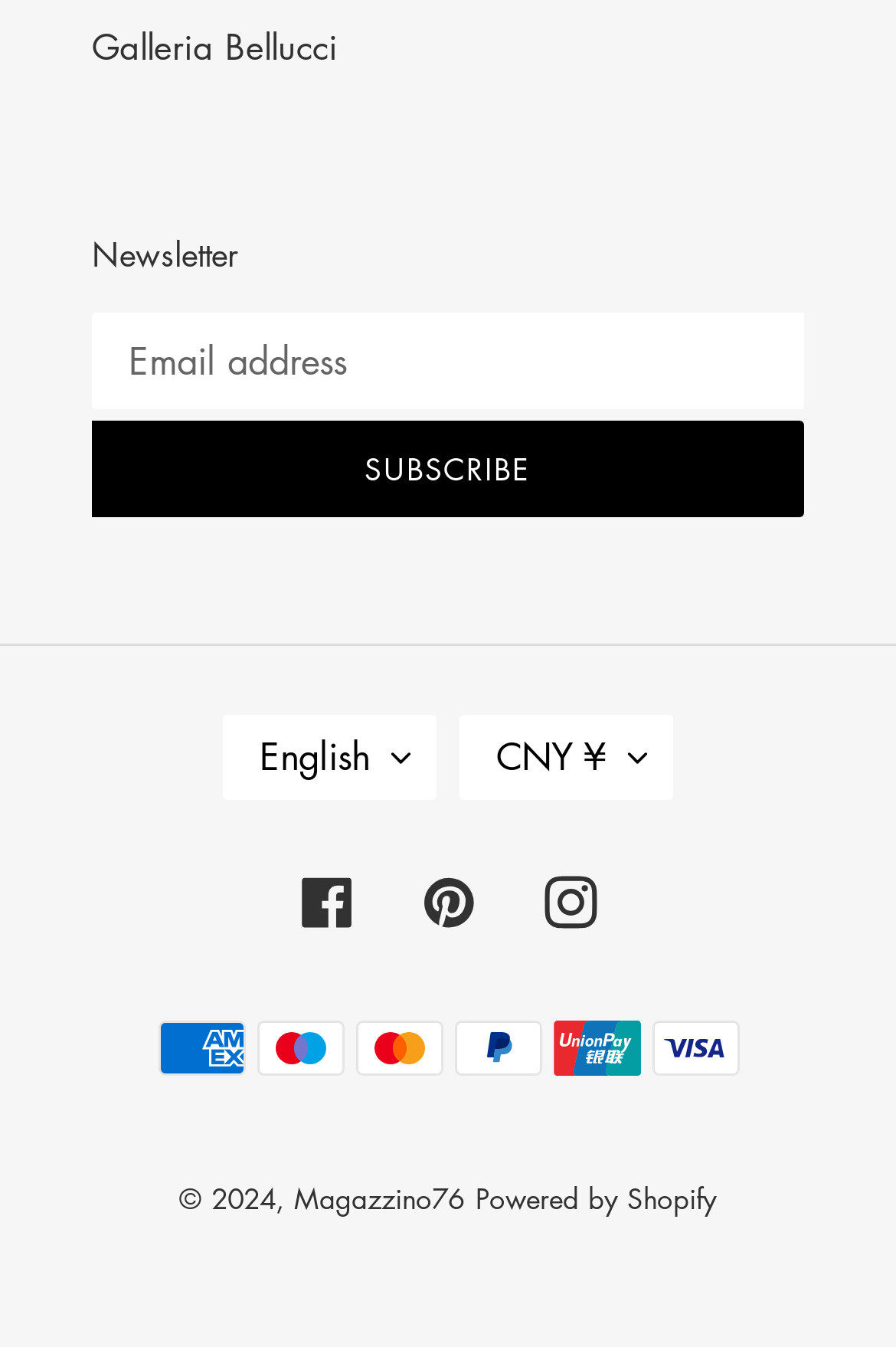Please specify the bounding box coordinates of the clickable region necessary for completing the following instruction: "Visit Galleria Bellucci". The coordinates must consist of four float numbers between 0 and 1, i.e., [left, top, right, bottom].

[0.103, 0.018, 0.377, 0.052]